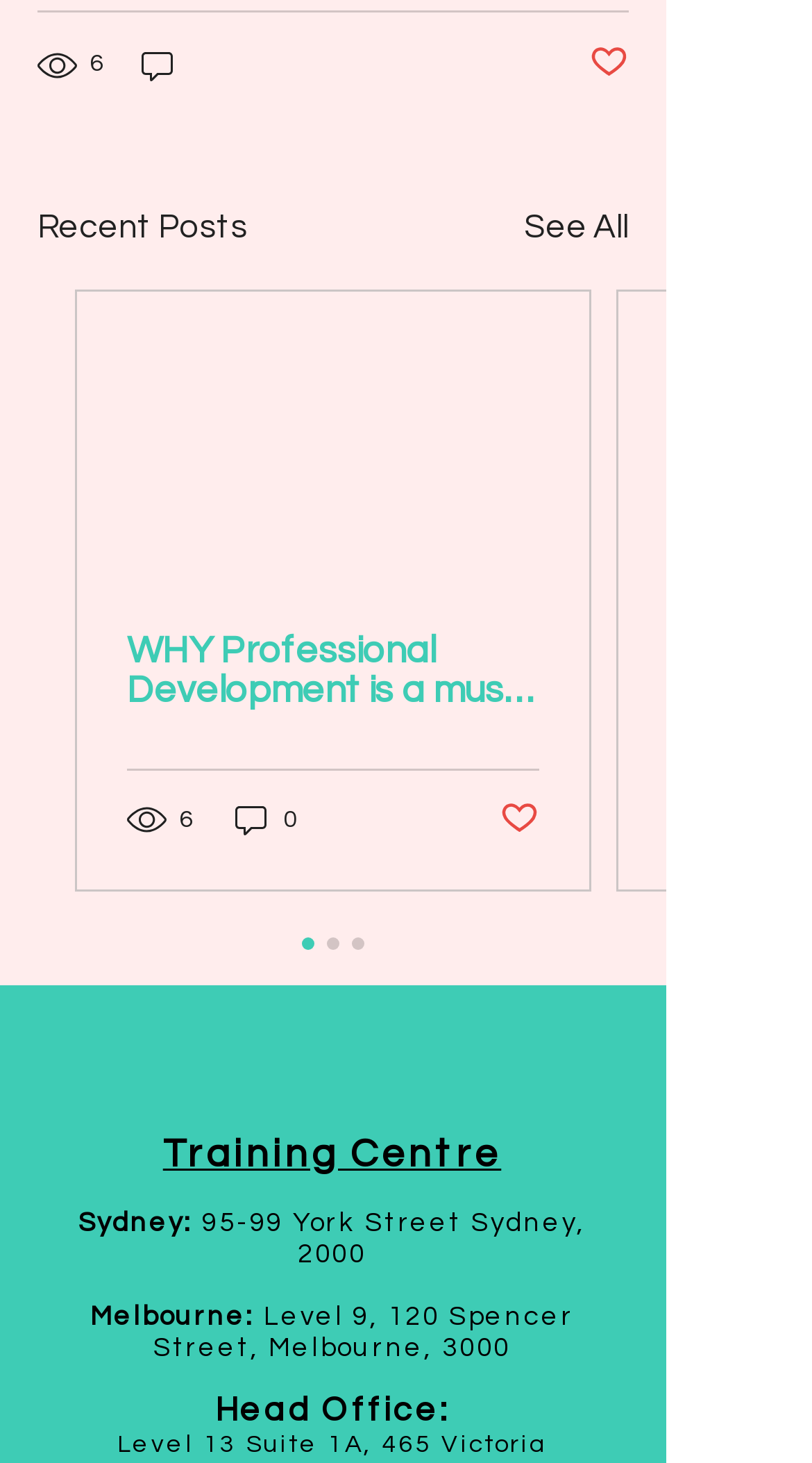Determine the bounding box coordinates for the element that should be clicked to follow this instruction: "View recent posts". The coordinates should be given as four float numbers between 0 and 1, in the format [left, top, right, bottom].

[0.046, 0.138, 0.305, 0.172]